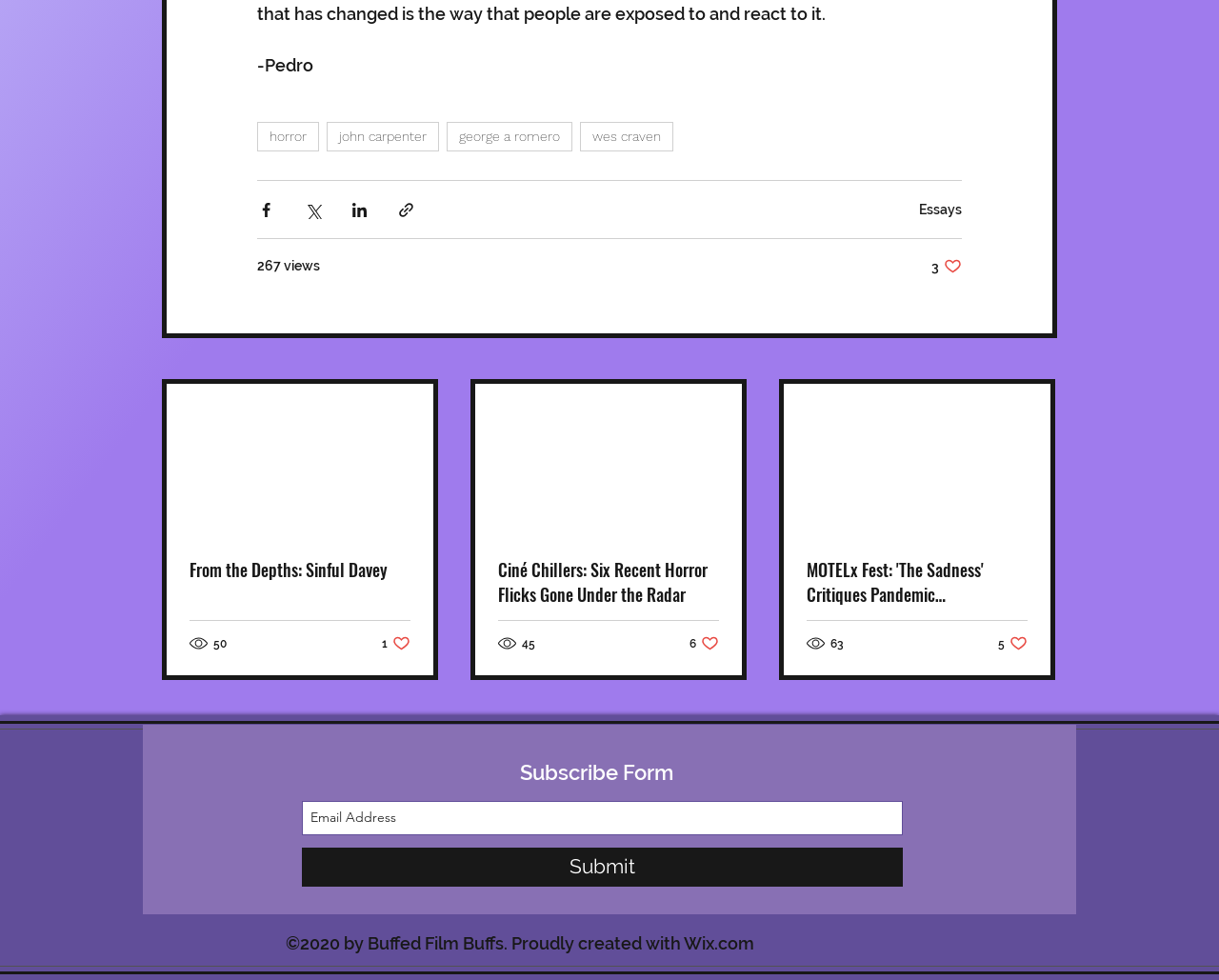Please locate the bounding box coordinates of the element that needs to be clicked to achieve the following instruction: "Read the article 'From the Depths: Sinful Davey'". The coordinates should be four float numbers between 0 and 1, i.e., [left, top, right, bottom].

[0.155, 0.568, 0.337, 0.594]